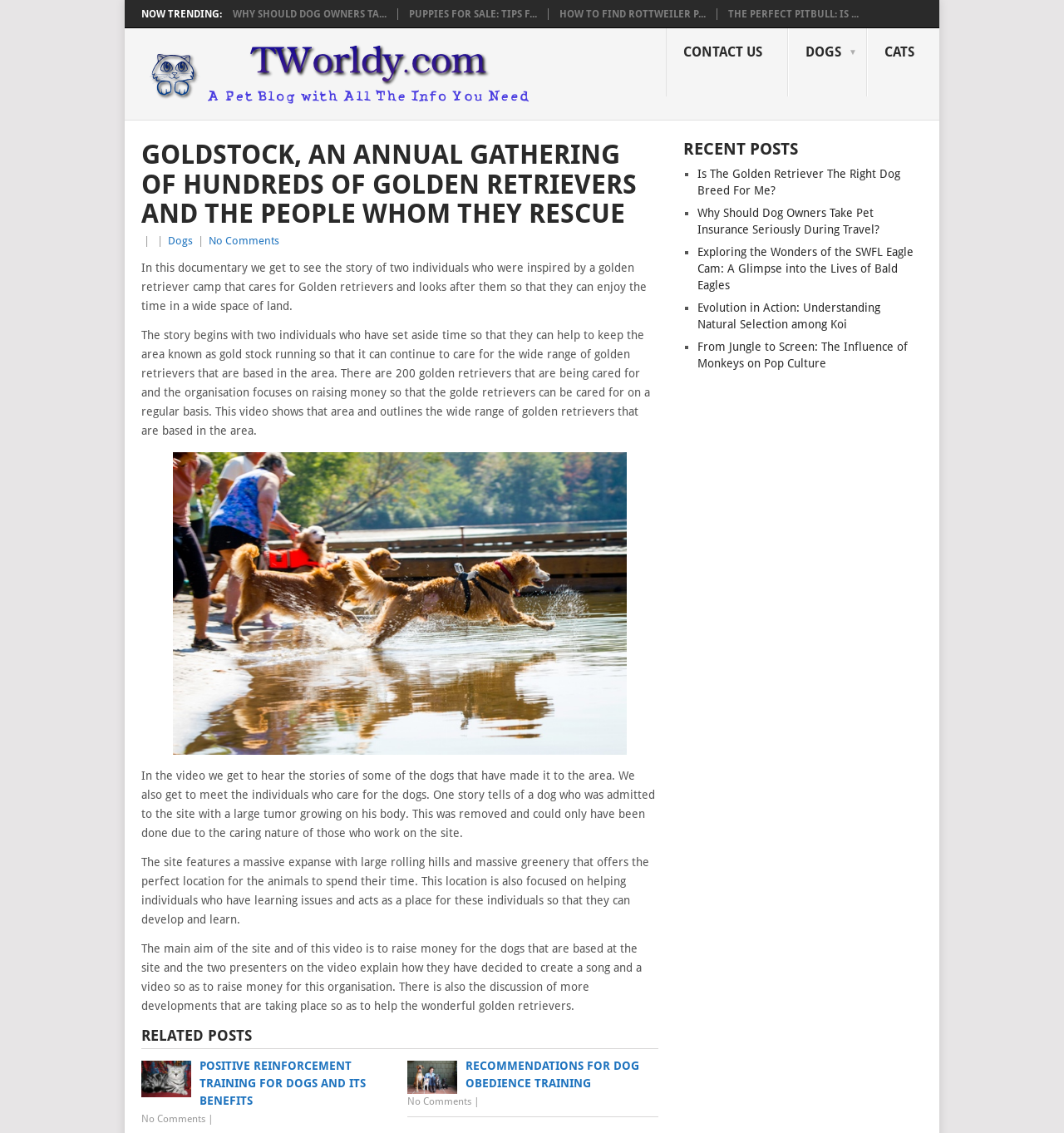Provide the bounding box coordinates in the format (top-left x, top-left y, bottom-right x, bottom-right y). All values are floating point numbers between 0 and 1. Determine the bounding box coordinate of the UI element described as: The Perfect Pitbull: Is ...

[0.684, 0.007, 0.807, 0.018]